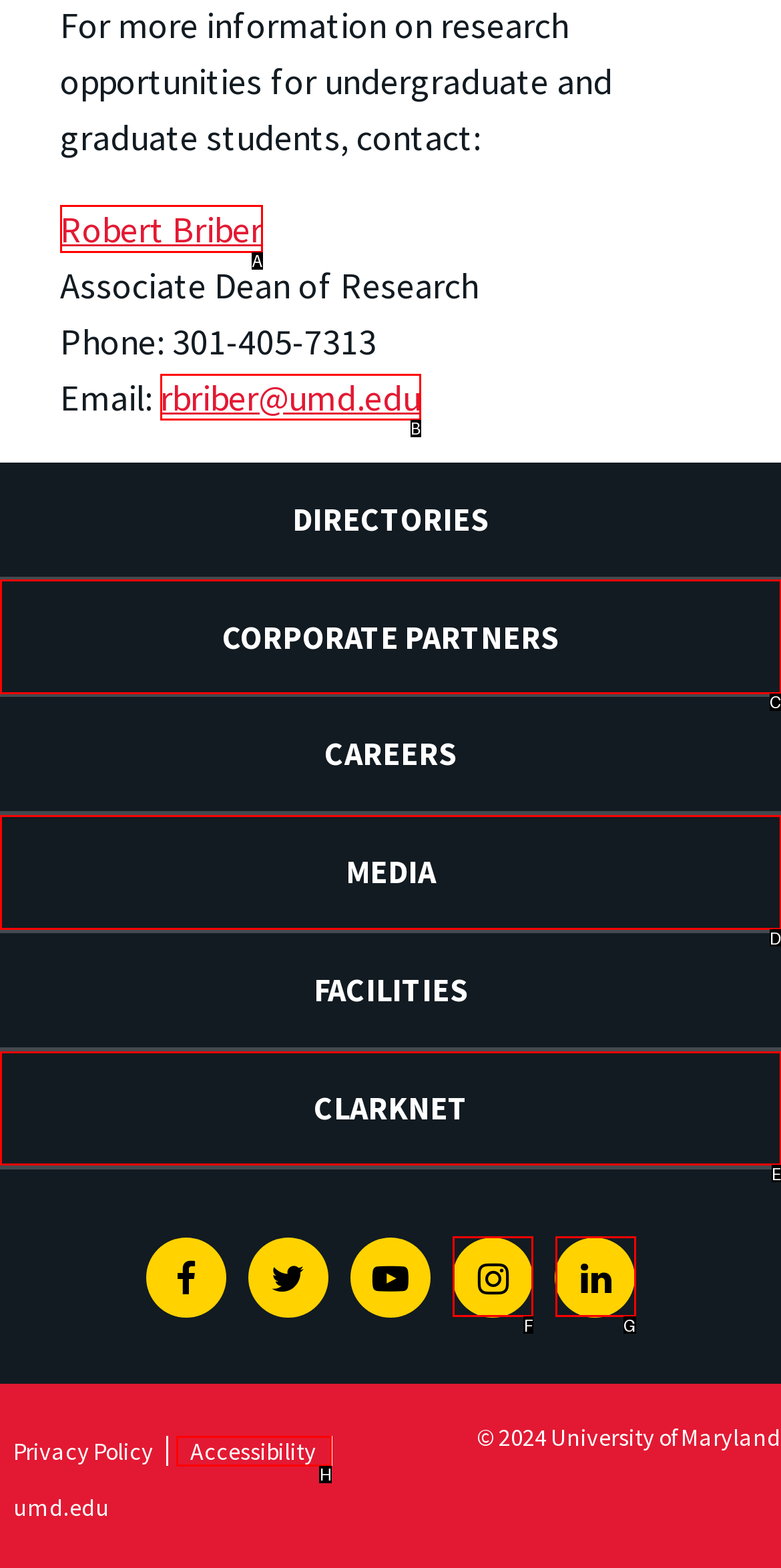Select the appropriate HTML element to click on to finish the task: Contact Robert Briber.
Answer with the letter corresponding to the selected option.

A